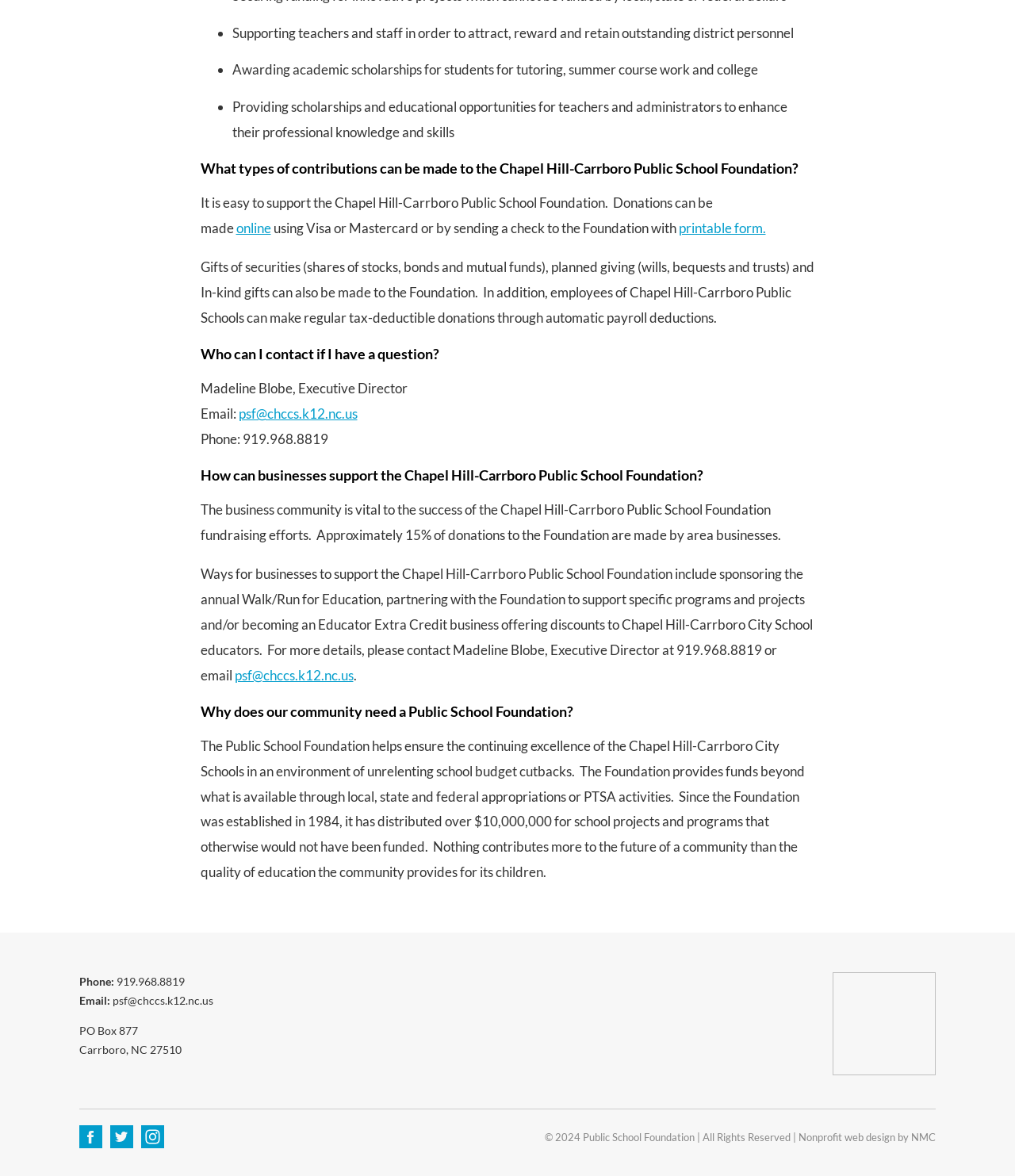What is the purpose of the Chapel Hill-Carrboro Public School Foundation?
Using the image, provide a concise answer in one word or a short phrase.

Supporting teachers and staff